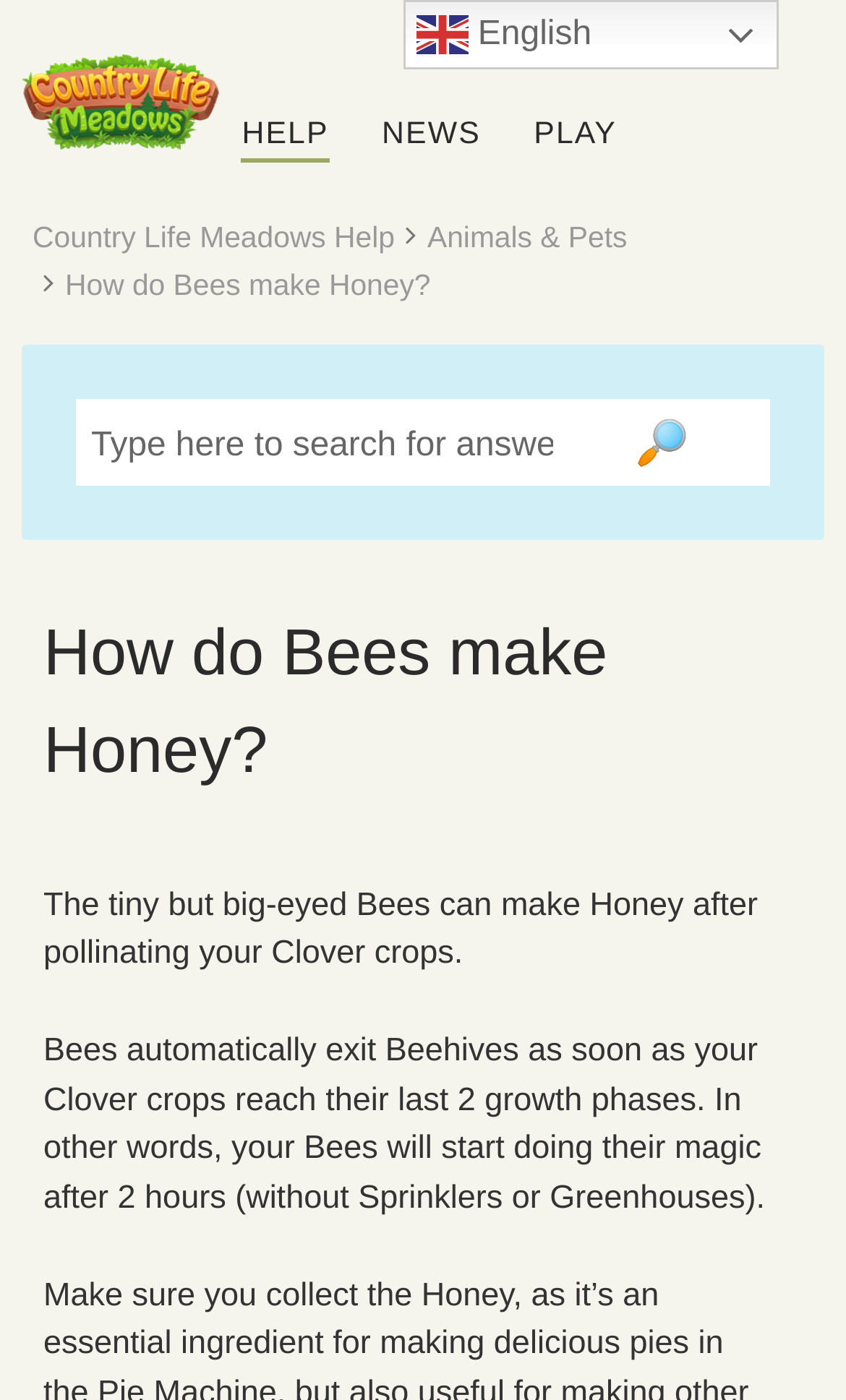What is the purpose of the Bees in this game? Using the information from the screenshot, answer with a single word or phrase.

Make Honey